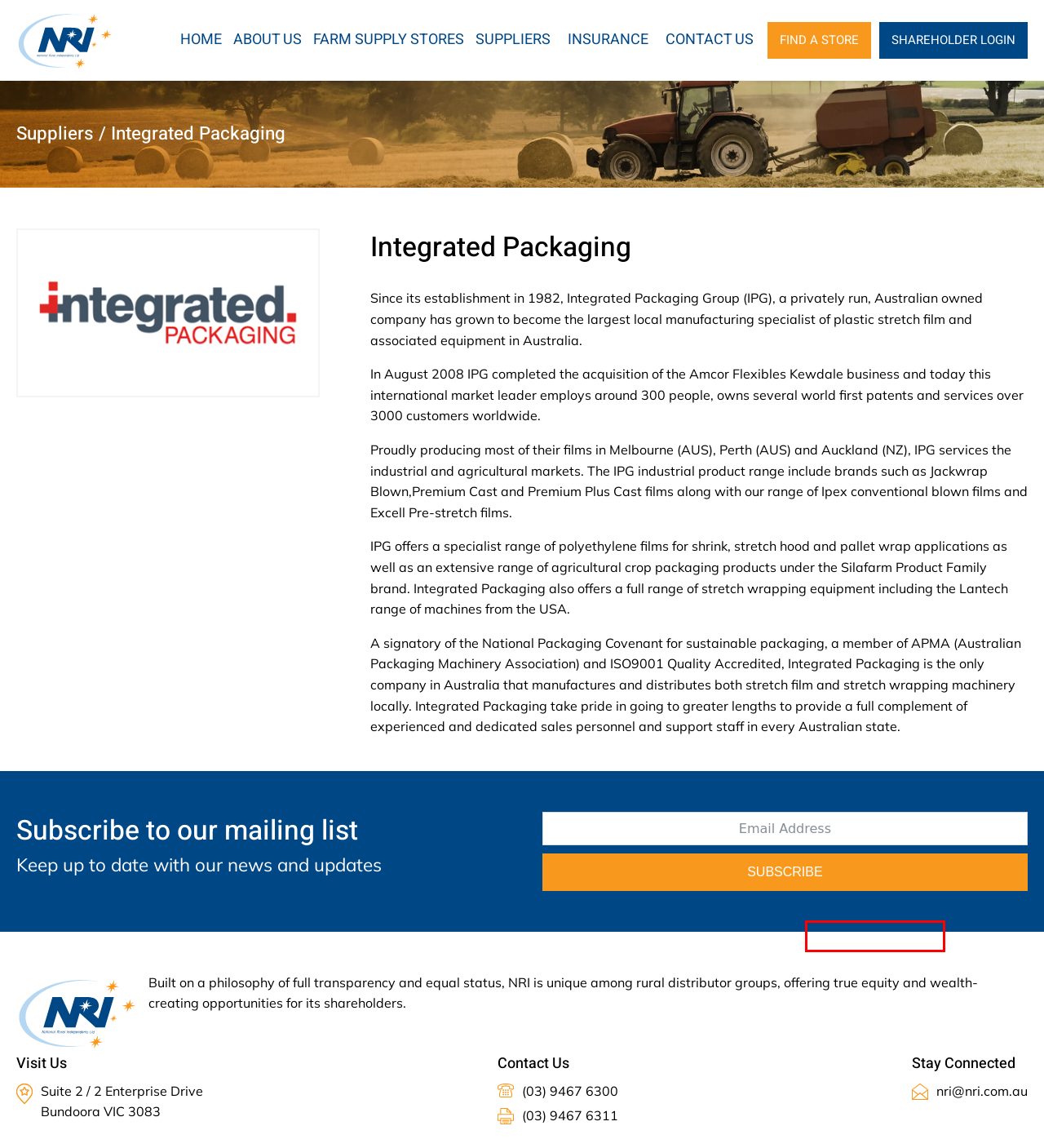Look at the screenshot of the webpage and find the element within the red bounding box. Choose the webpage description that best fits the new webpage that will appear after clicking the element. Here are the candidates:
A. Business Interruption Insurance - National Rural Independents
B. Claims Management - National Rural Independents
C. Personal Insurance - National Rural Independents
D. Business & Commercial Motor Vehicle Insurance - National Rural Independents
E. Residential Strata Insurance - National Rural Independents
F. Manufacturing - National Rural Independents
G. Professional Services - National Rural Independents
H. Cyber Protection Insurance - National Rural Independents

B